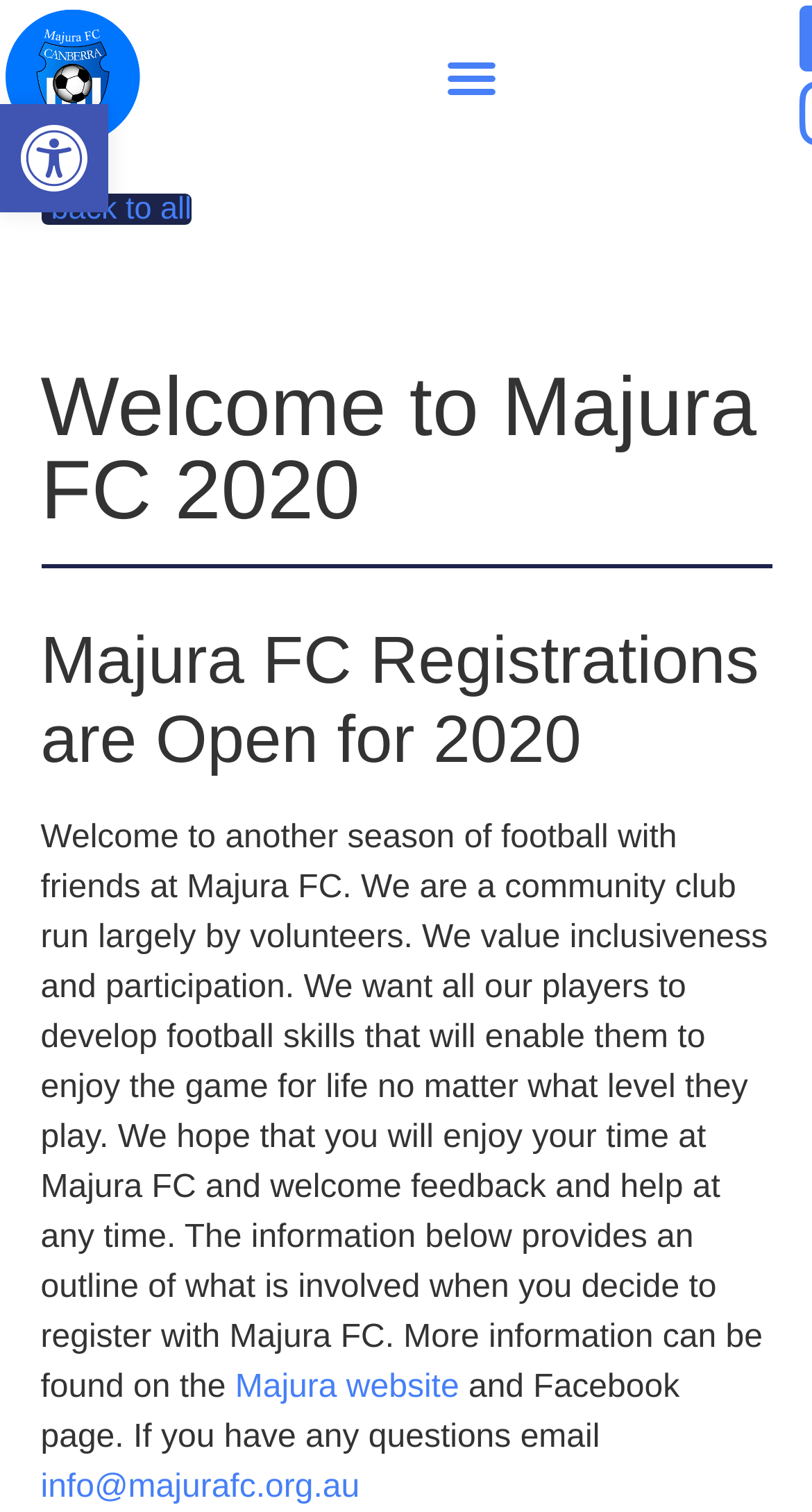Please provide a one-word or phrase answer to the question: 
Where can users find more information?

Majura website and Facebook page